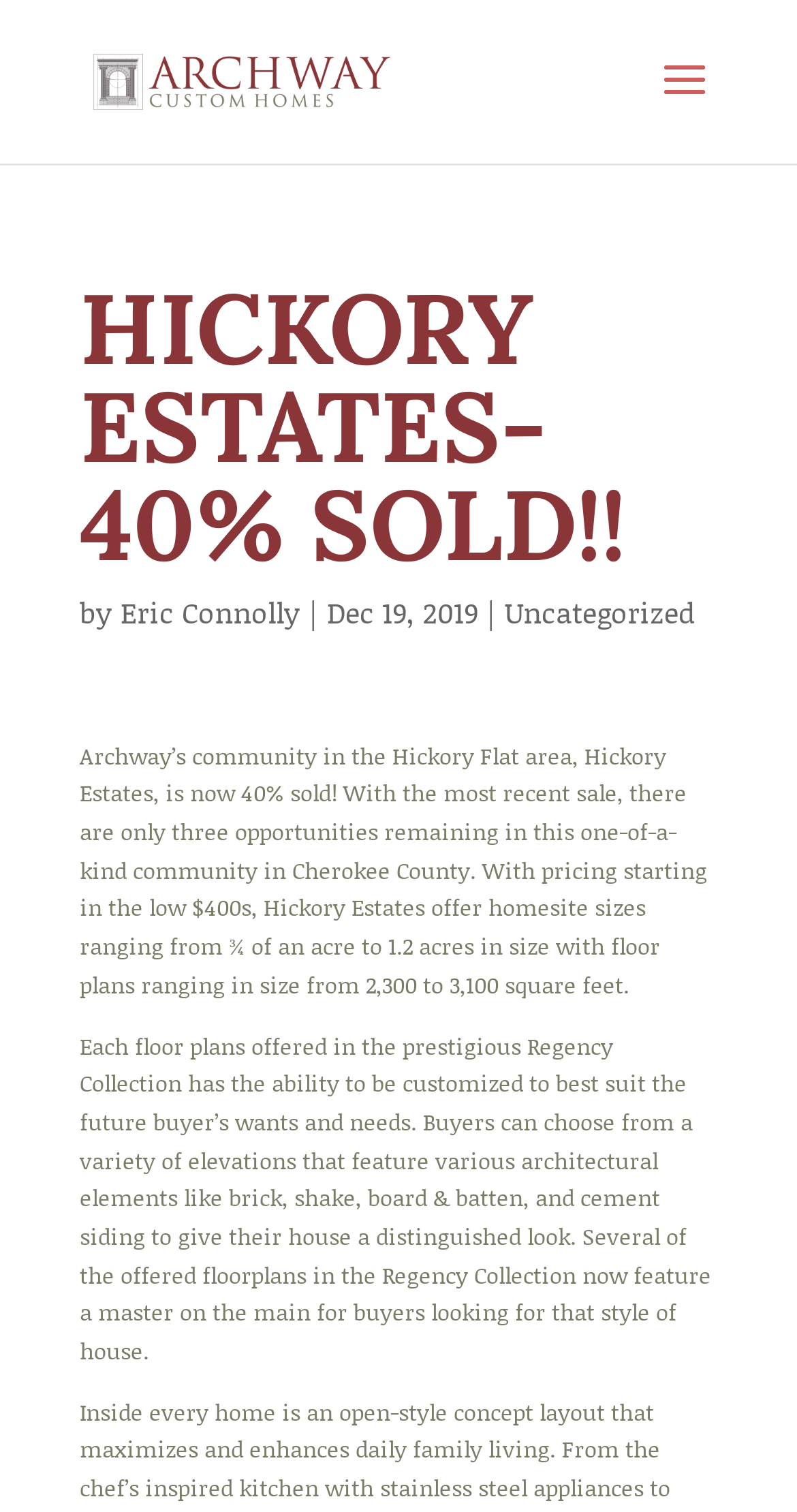Can you determine the main header of this webpage?

HICKORY ESTATES- 40% SOLD!!